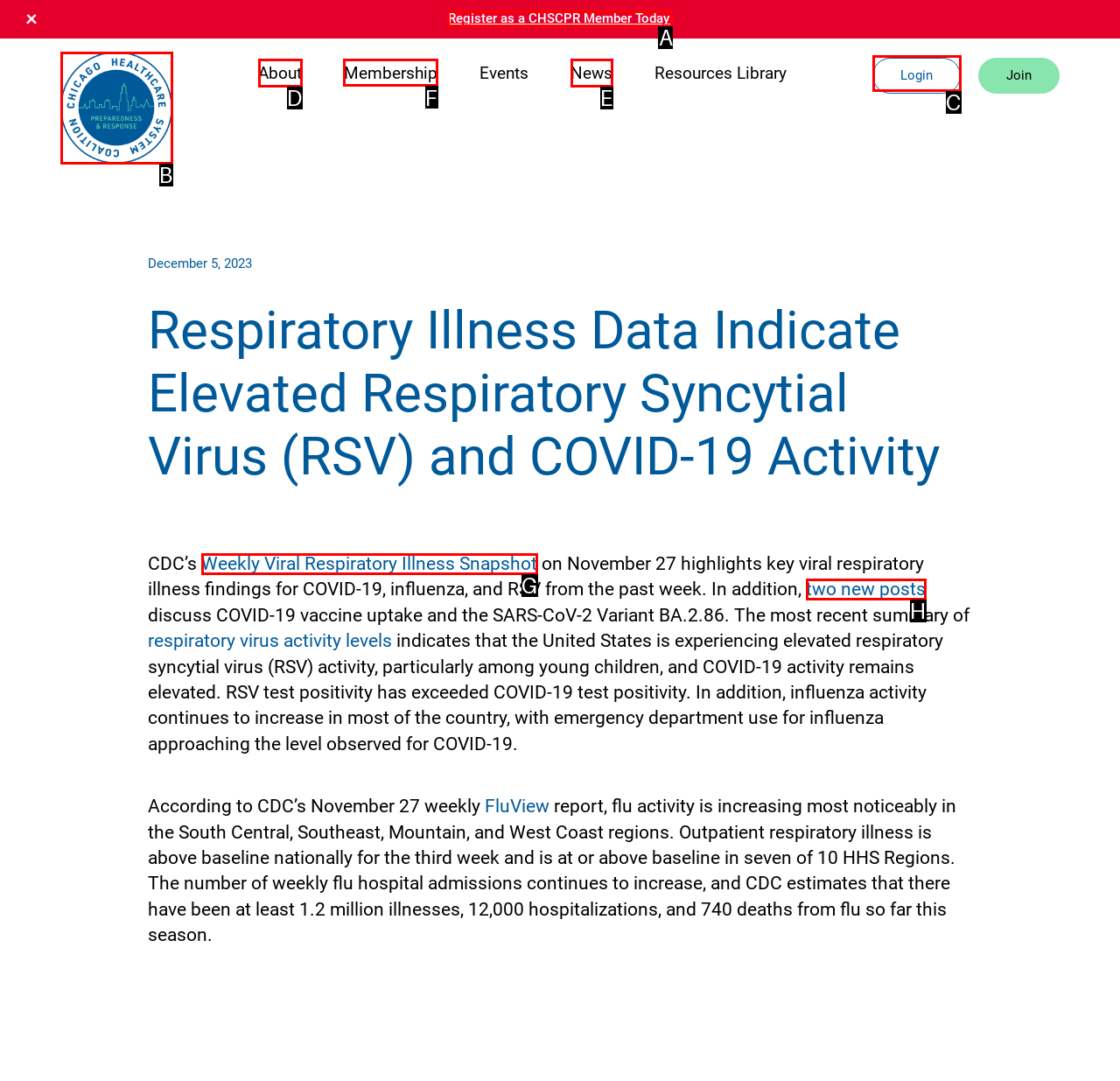Determine the HTML element to click for the instruction: Learn about membership.
Answer with the letter corresponding to the correct choice from the provided options.

F